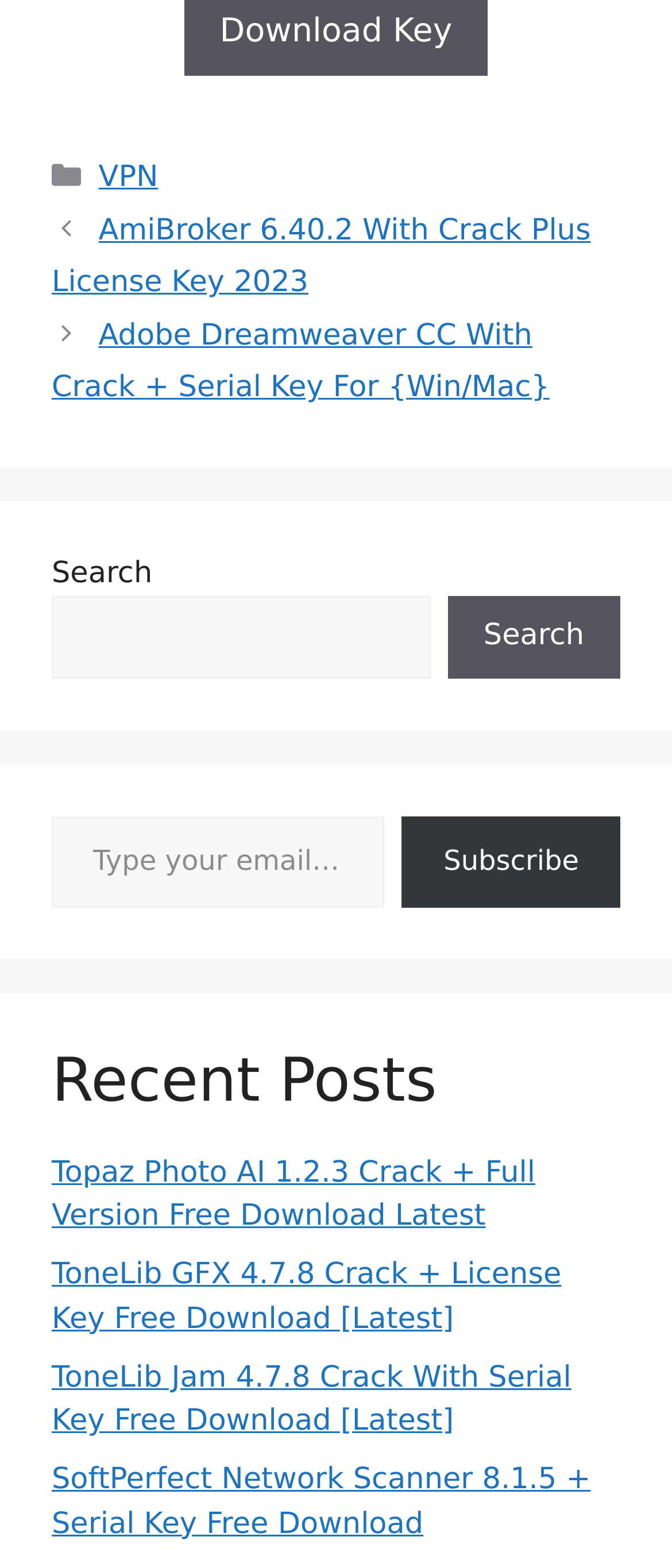What is the action of the button below the email input field?
From the image, respond with a single word or phrase.

Subscribe